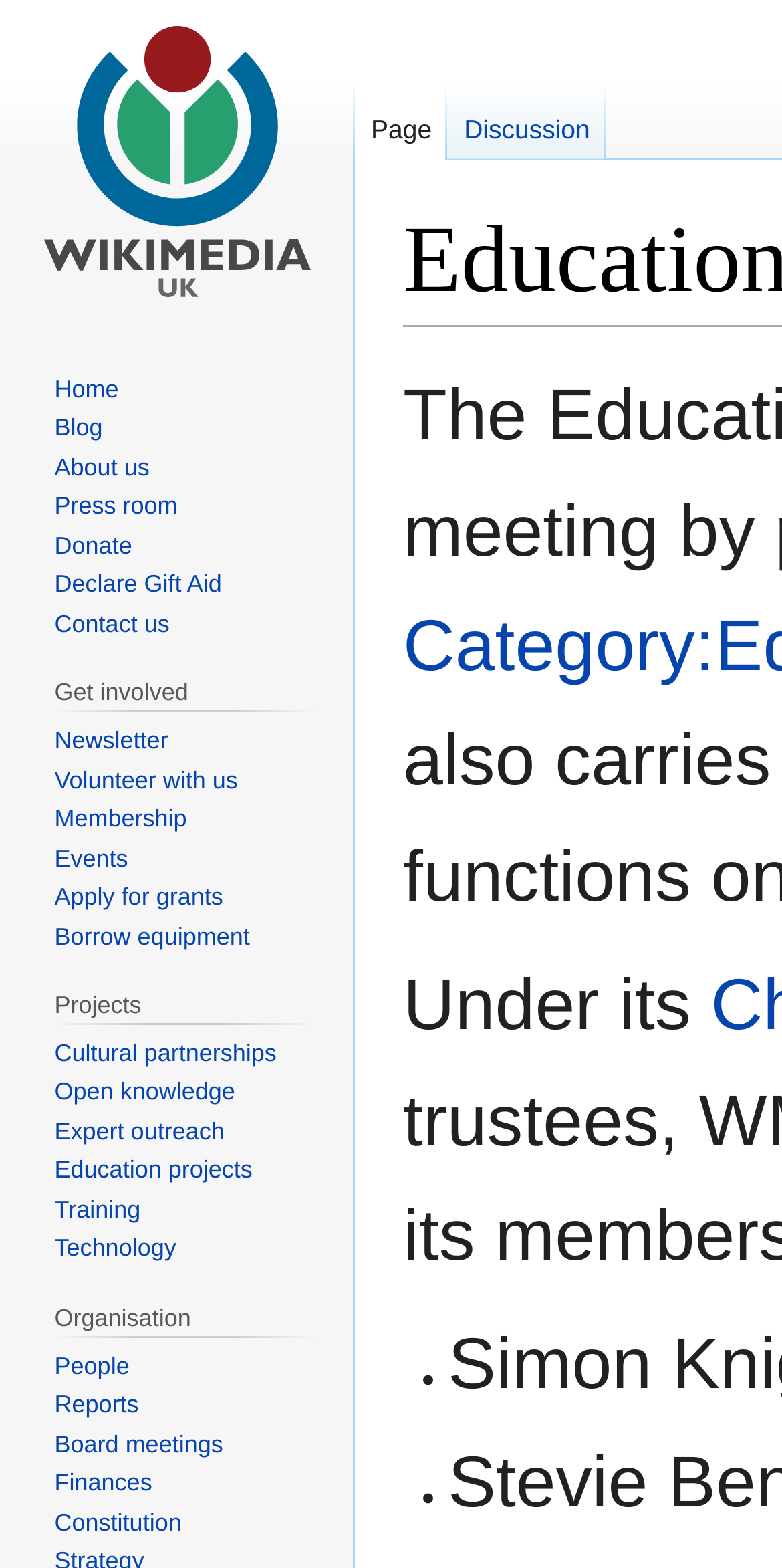Find the bounding box coordinates of the element's region that should be clicked in order to follow the given instruction: "Visit the main page". The coordinates should consist of four float numbers between 0 and 1, i.e., [left, top, right, bottom].

[0.021, 0.0, 0.431, 0.205]